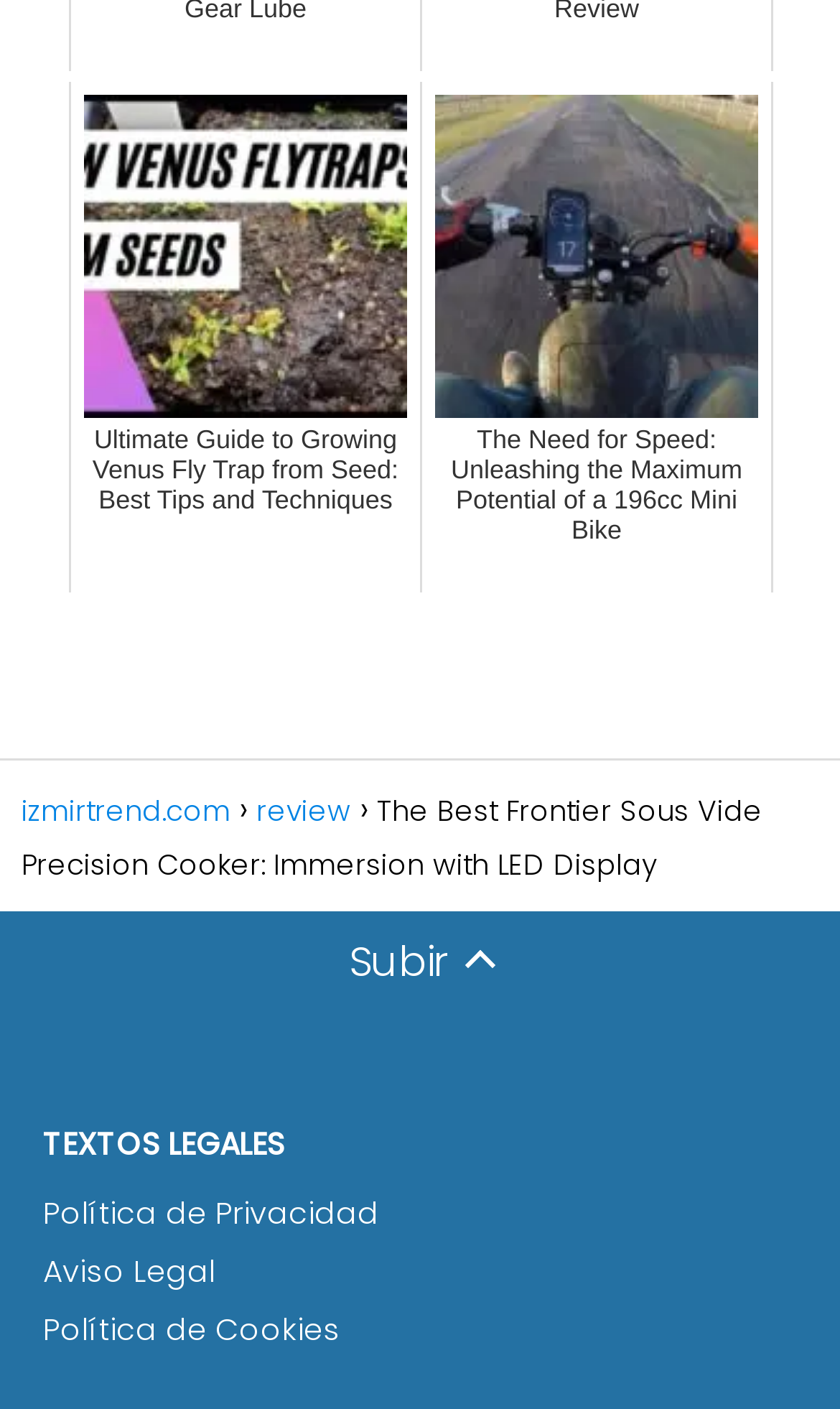What is the title of the third element from the top?
Give a one-word or short-phrase answer derived from the screenshot.

The Best Frontier Sous Vide Precision Cooker